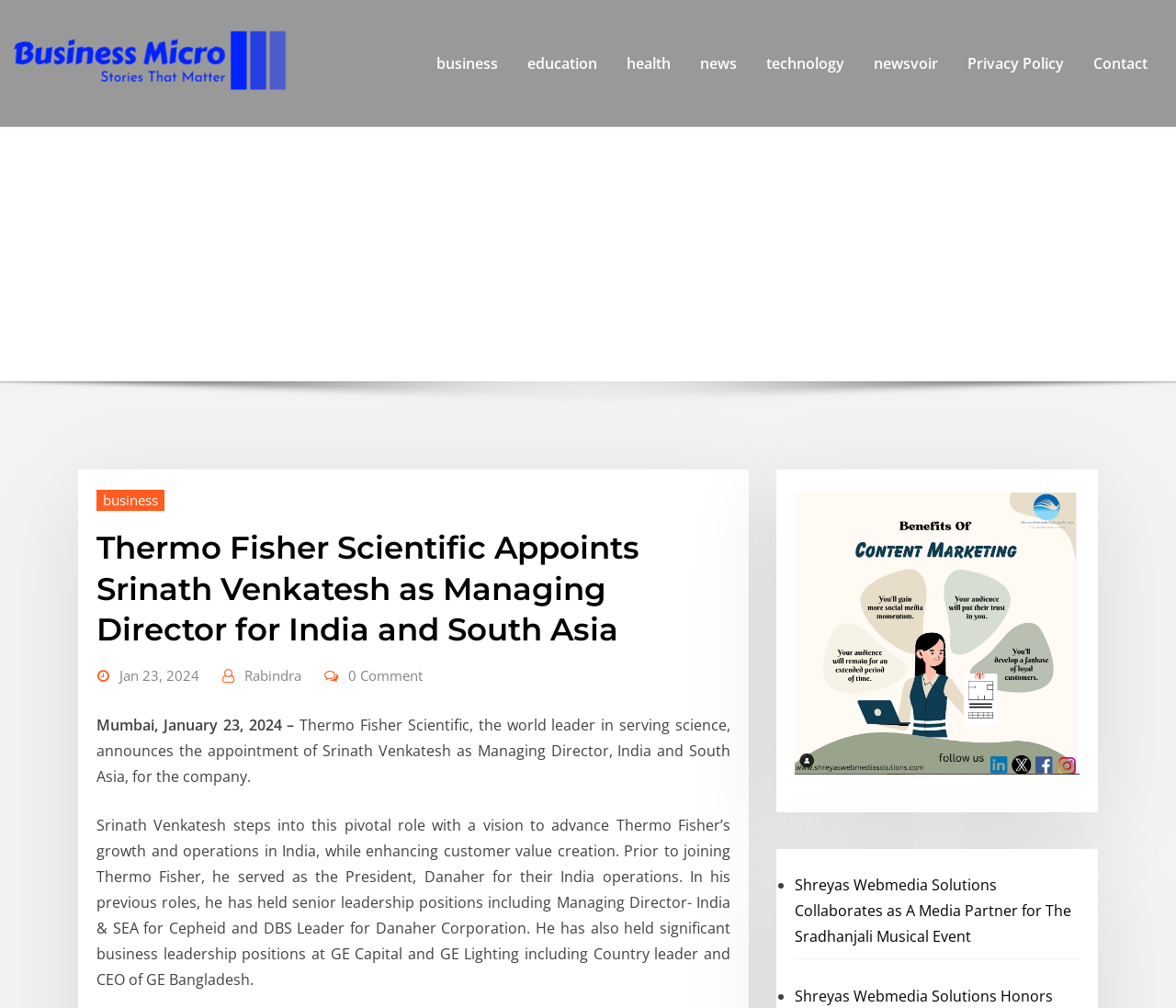Determine the bounding box coordinates for the element that should be clicked to follow this instruction: "Read the news about Thermo Fisher Scientific appointing Srinath Venkatesh as Managing Director for India and South Asia". The coordinates should be given as four float numbers between 0 and 1, in the format [left, top, right, bottom].

[0.234, 0.253, 0.822, 0.273]